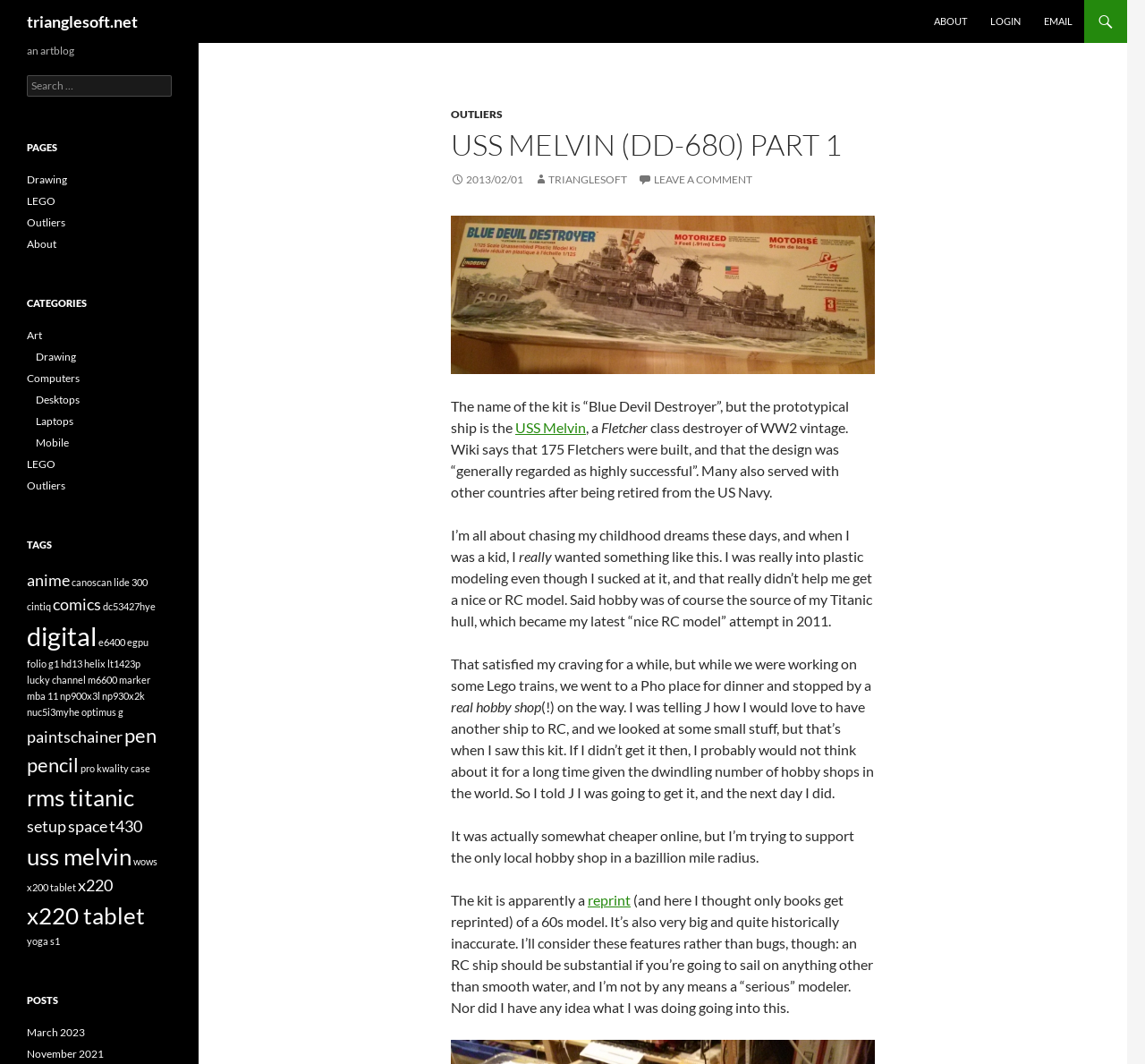Explain the features and main sections of the webpage comprehensively.

The webpage is about USS Melvin (DD-680) Part 1, with a focus on a model ship kit. At the top, there is a header section with links to "ABOUT", "LOGIN", and "EMAIL" on the right side, and a heading "trianglesoft.net" on the left side. Below the header, there is a main content section with a heading "USS MELVIN (DD-680) PART 1" and a link to "OUTLIERS" on the left side. 

To the right of the heading, there are three icons with links to "2013/02/01", "TRIANGLESOFT", and "LEAVE A COMMENT". Below these icons, there is an image, followed by a block of text describing the USS Melvin, a Fletcher-class destroyer from World War 2. The text also mentions the author's childhood dreams and their experience with plastic modeling.

The webpage has a sidebar on the left side, which contains several sections, including "an artblog", "PAGES", "CATEGORIES", and "TAGS". The "PAGES" section has links to "Drawing", "LEGO", "Outliers", and "About". The "CATEGORIES" section has links to "Art", "Computers", "LEGO", and "Outliers". The "TAGS" section has numerous links to various tags, including "anime", "canoscan lide 300", "cintiq", and many others.